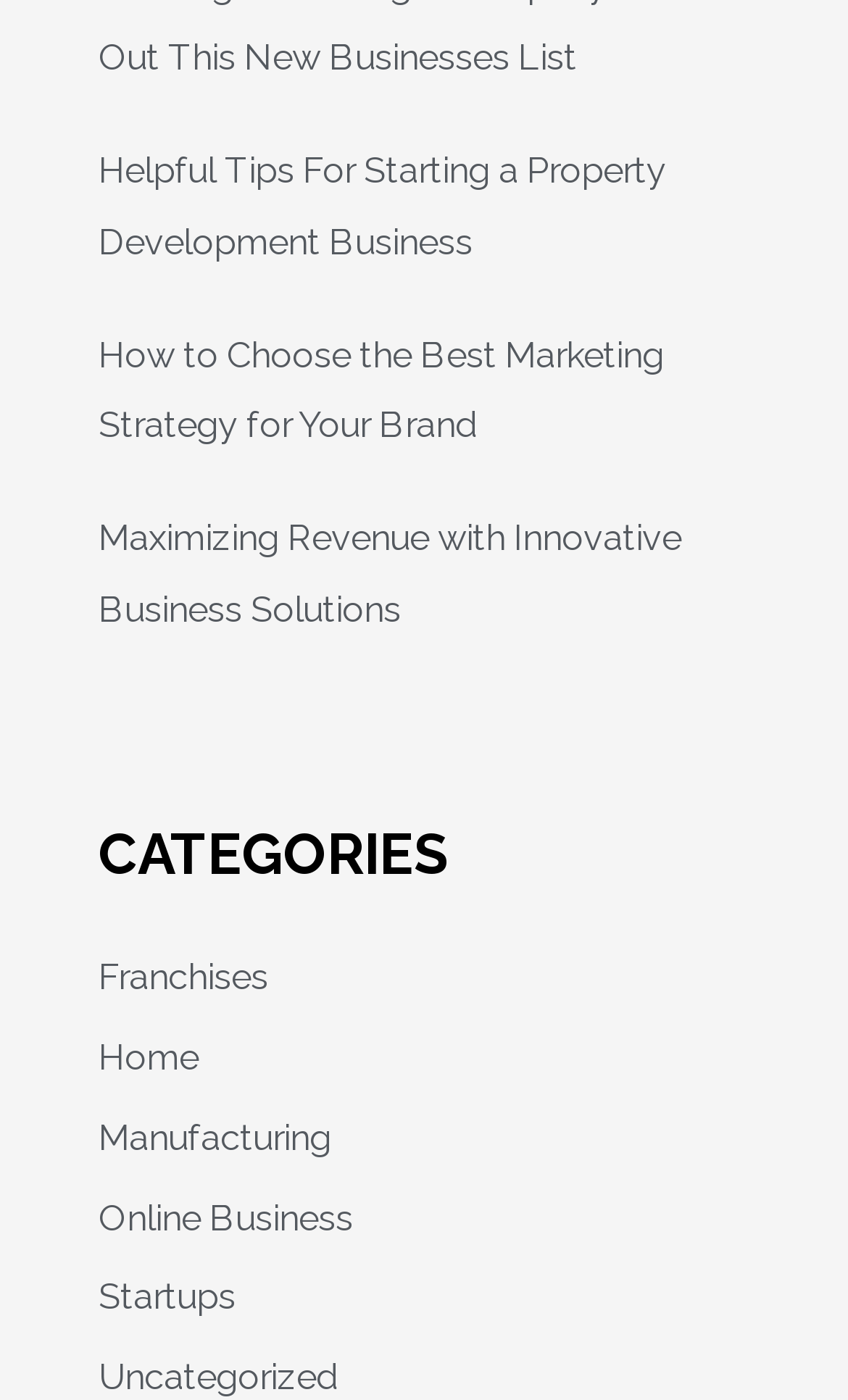What is the topic of the third article link on the webpage?
Using the visual information from the image, give a one-word or short-phrase answer.

Maximizing Revenue